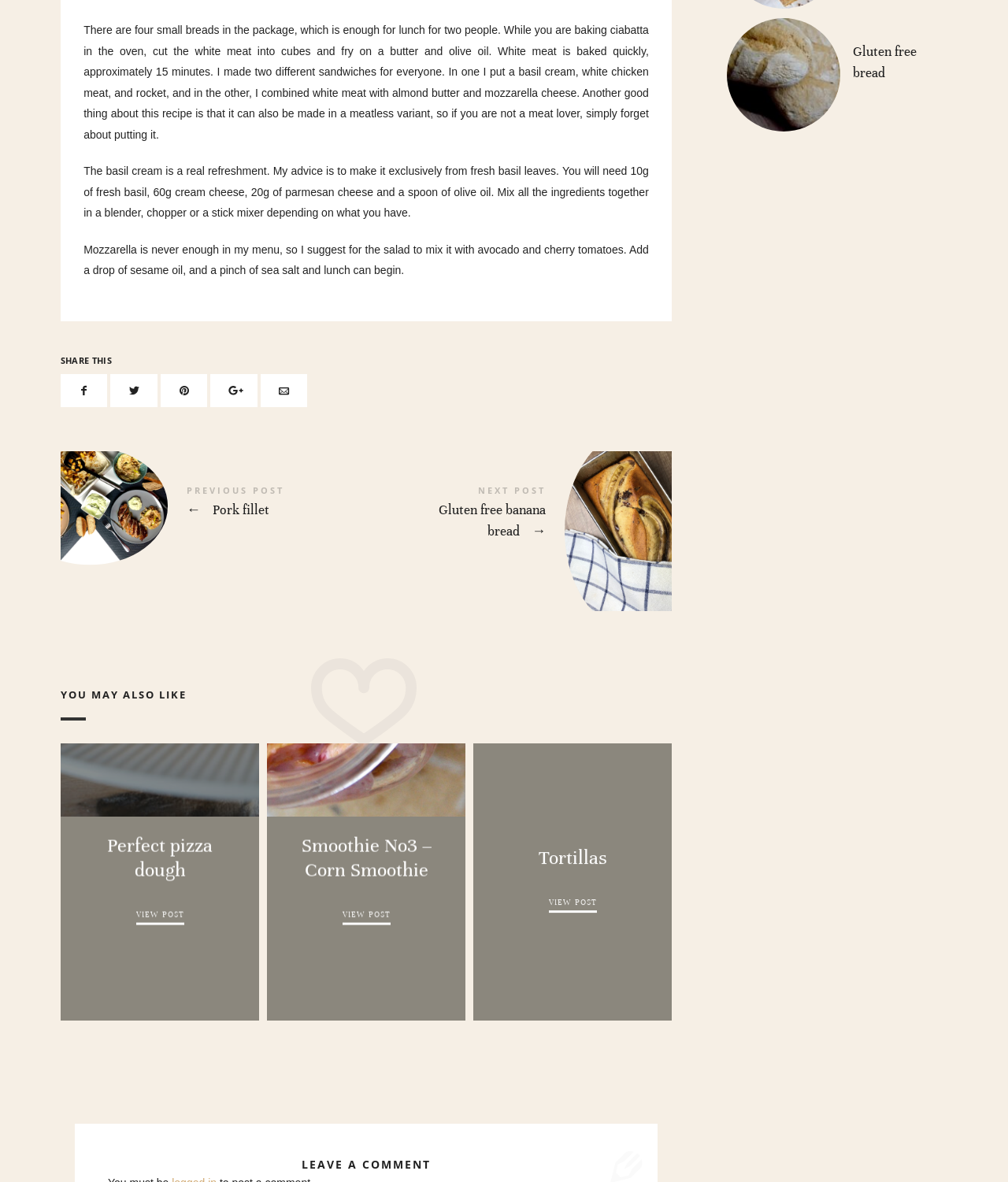Please find the bounding box coordinates of the element's region to be clicked to carry out this instruction: "Click on 'Homes in weston for sale assists this content'".

None